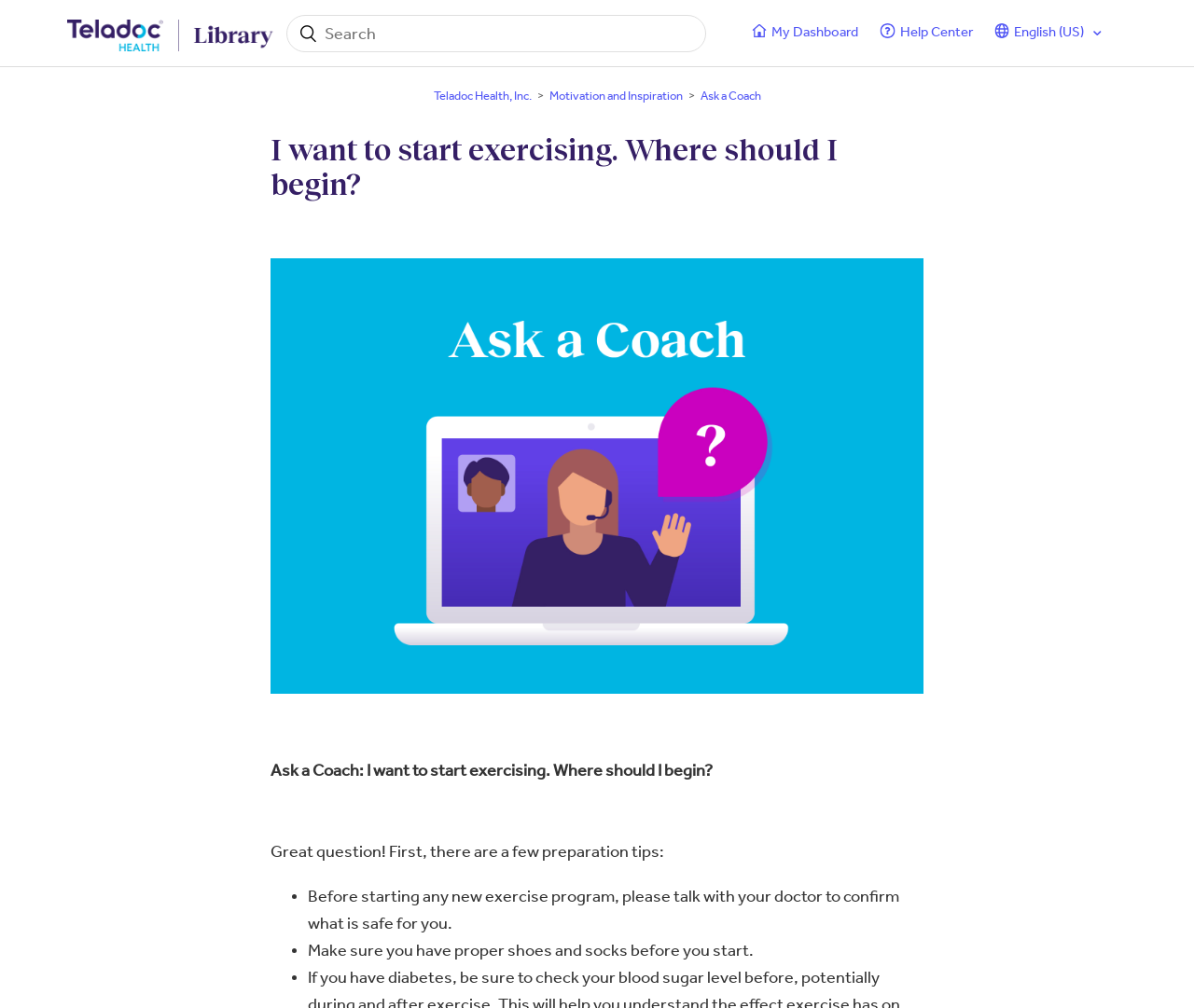Can you find the bounding box coordinates of the area I should click to execute the following instruction: "Click the Help Center link"?

[0.725, 0.022, 0.821, 0.044]